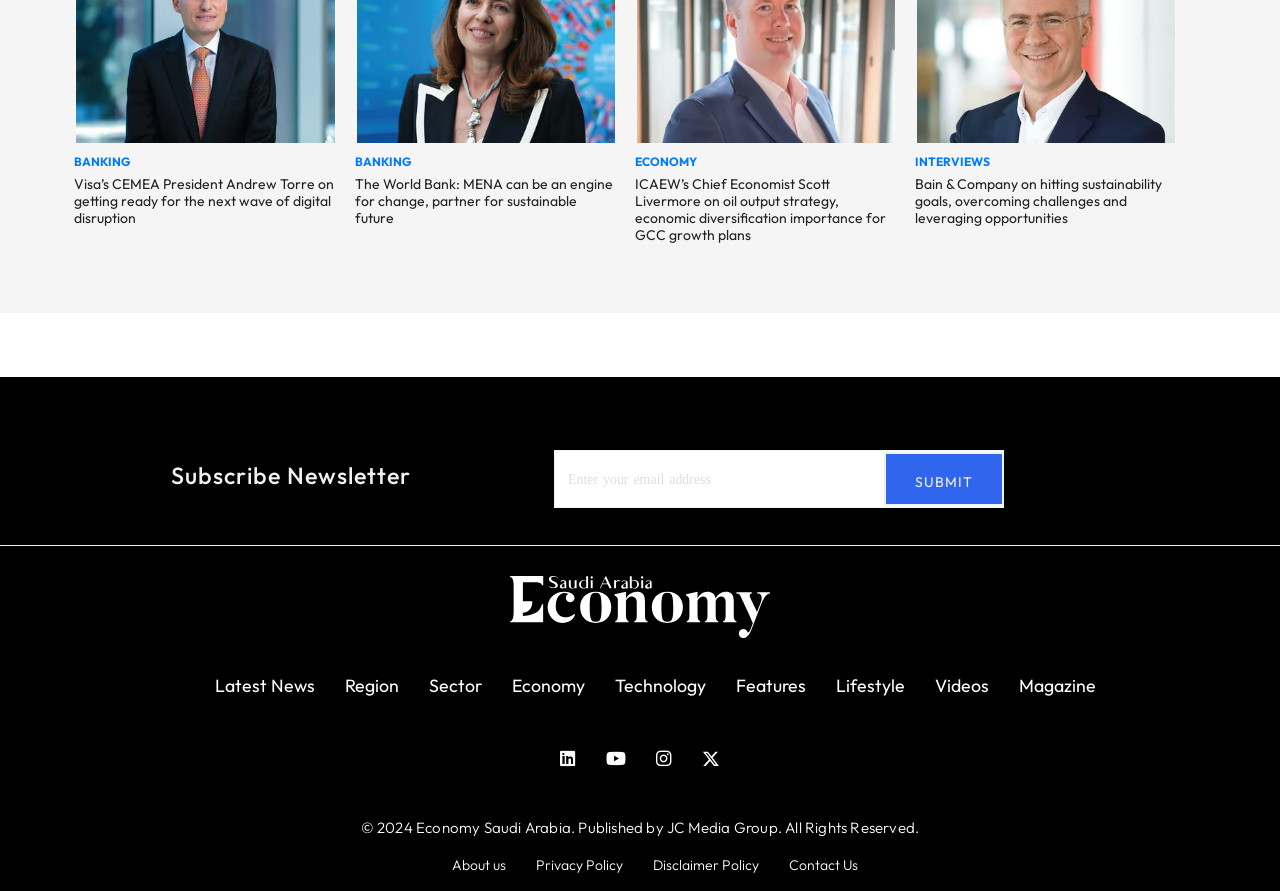What is the title of the first heading?
Answer the question with a single word or phrase, referring to the image.

Visa’s CEMEA President Andrew Torre on getting ready for the next wave of digital disruption